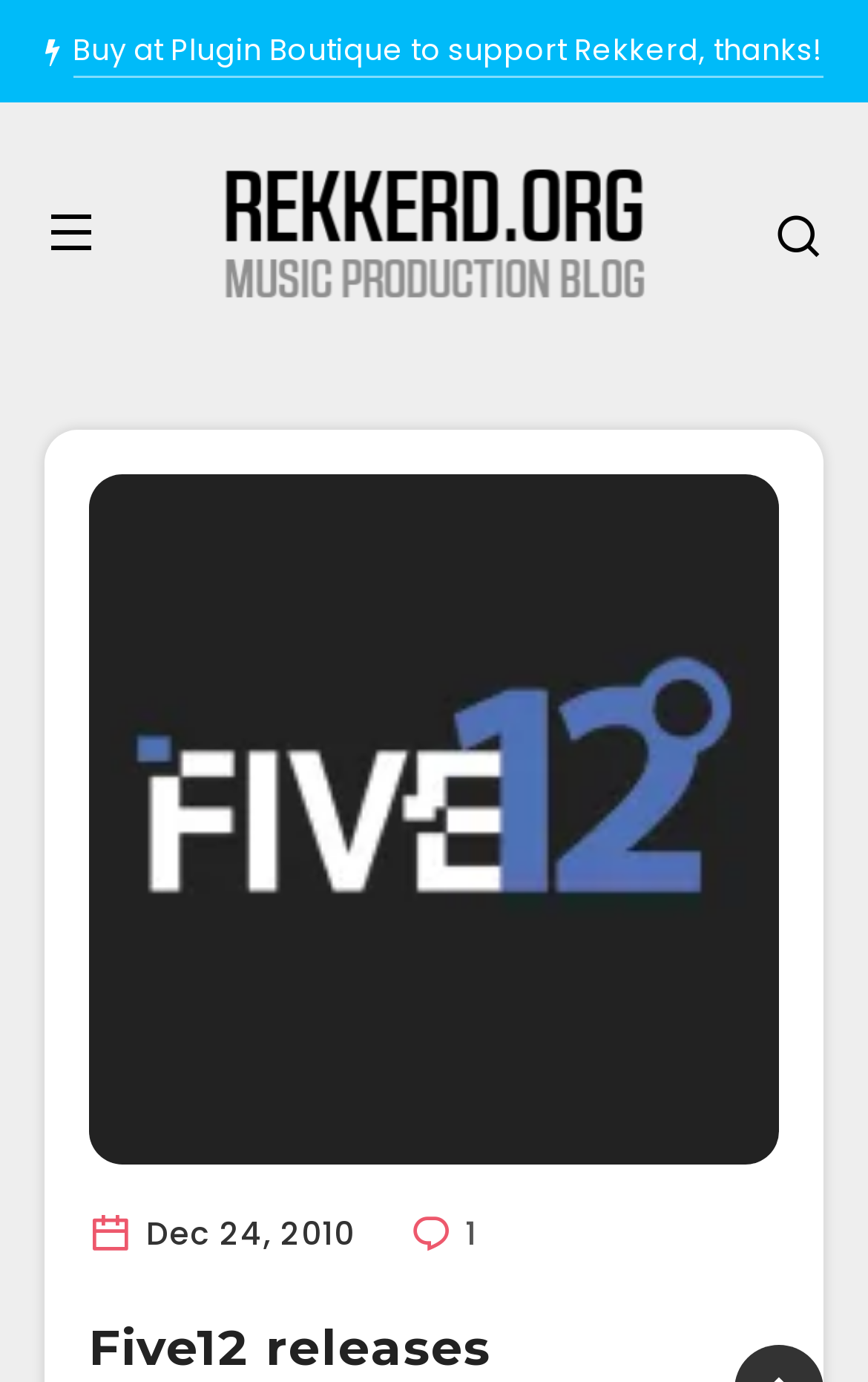What is the position of the 'Rekkerd.org' link on the webpage?
Please provide a comprehensive answer based on the details in the screenshot.

I determined the position of the link by comparing its bounding box coordinates with those of other elements on the webpage. The y1 and y2 coordinates of the link are 0.106 and 0.231, respectively, which indicates that it is located above the middle of the webpage.